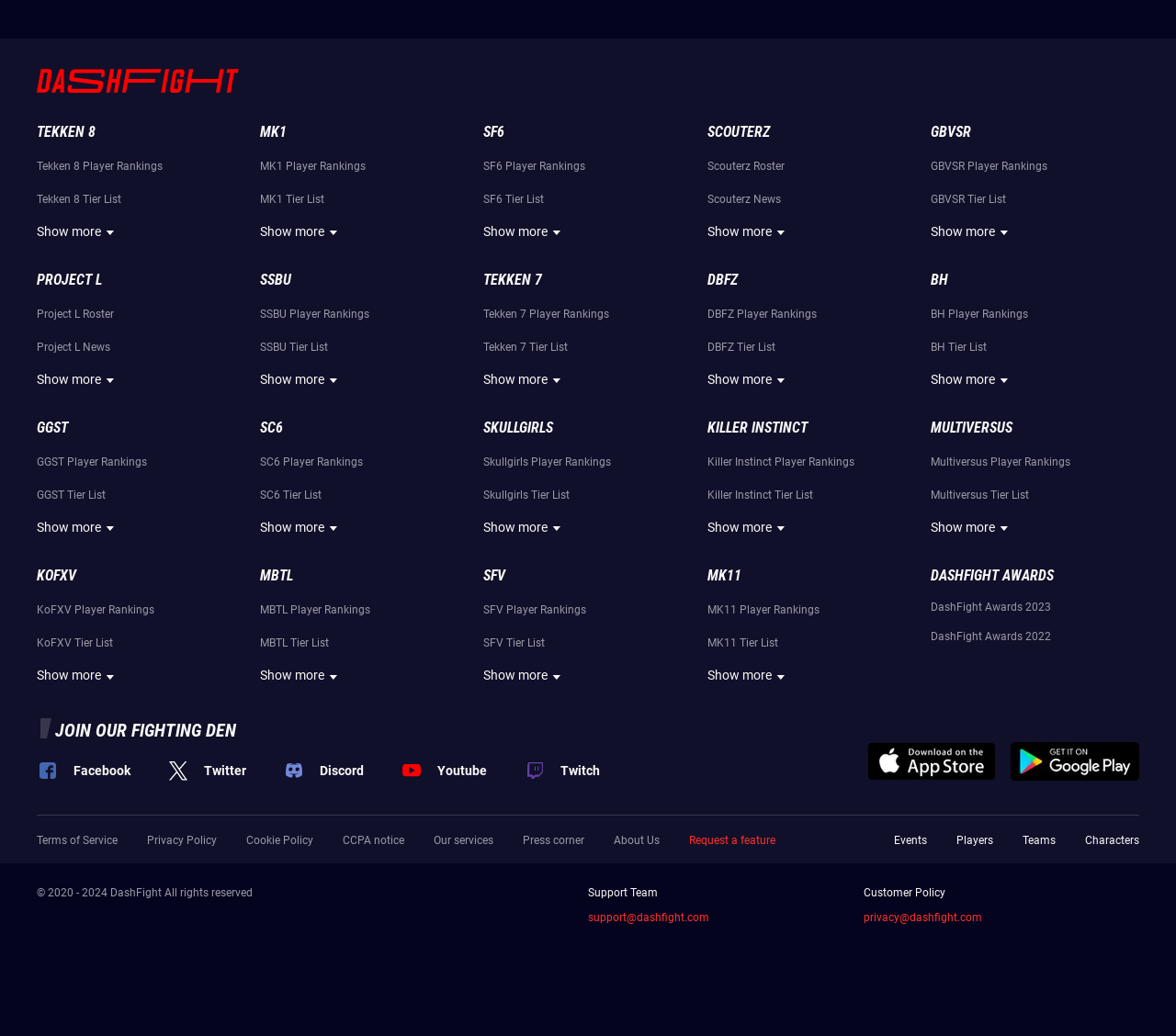What is the last game listed on the webpage?
Please analyze the image and answer the question with as much detail as possible.

The last game listed on the webpage is KOFXV, which is a link located at the bottom left of the webpage with a bounding box of [0.031, 0.547, 0.065, 0.564].